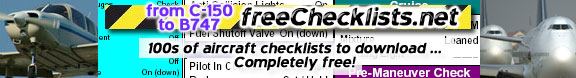Refer to the image and provide a thorough answer to this question:
What is the purpose of the banner's design?

The overall layout of the banner is colorful and attention-grabbing, aimed at encouraging users to engage with the service provided, which is the availability of free aircraft checklists.